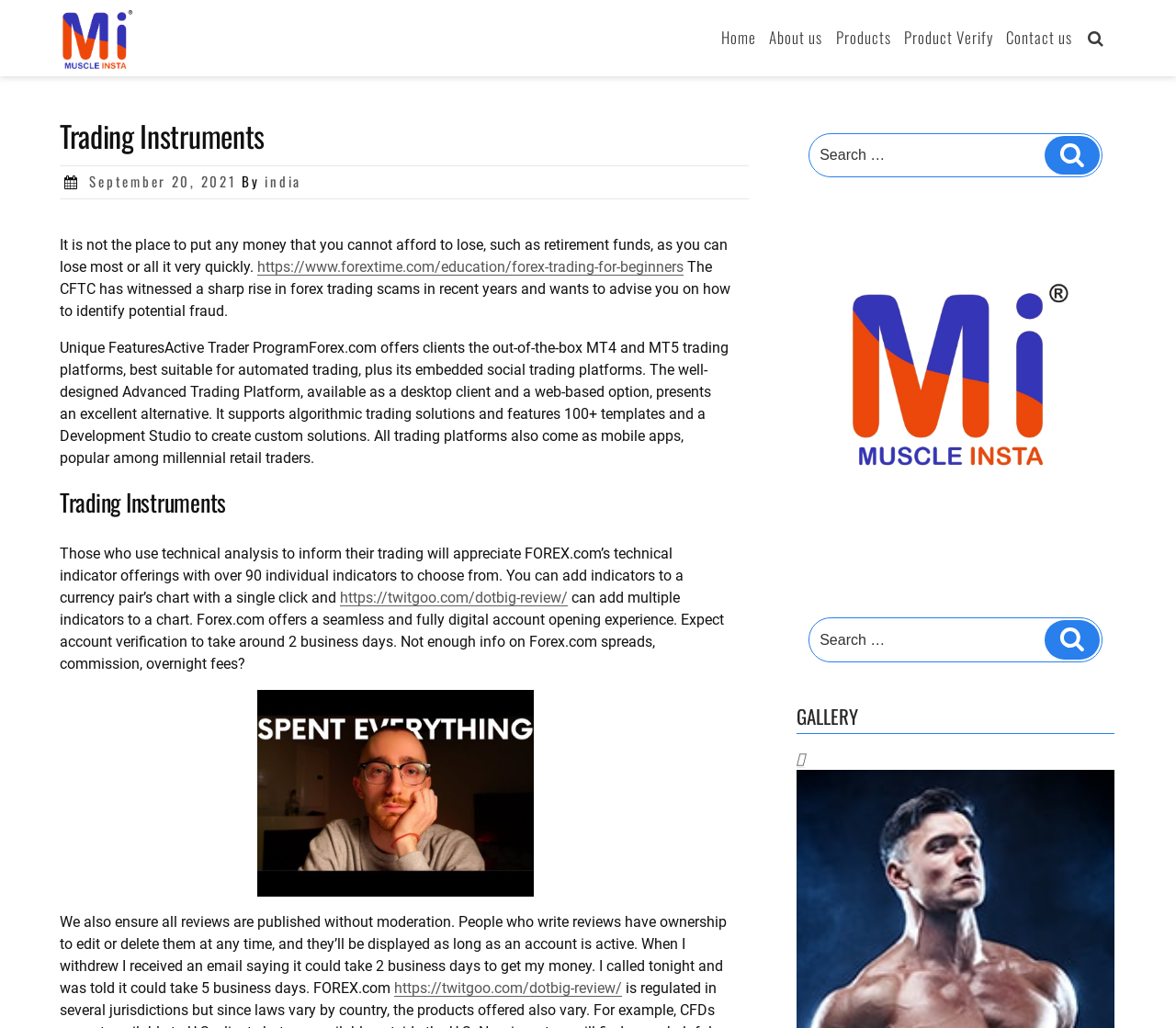Determine the bounding box coordinates of the clickable area required to perform the following instruction: "Click on the 'Contact us' link". The coordinates should be represented as four float numbers between 0 and 1: [left, top, right, bottom].

[0.851, 0.019, 0.916, 0.055]